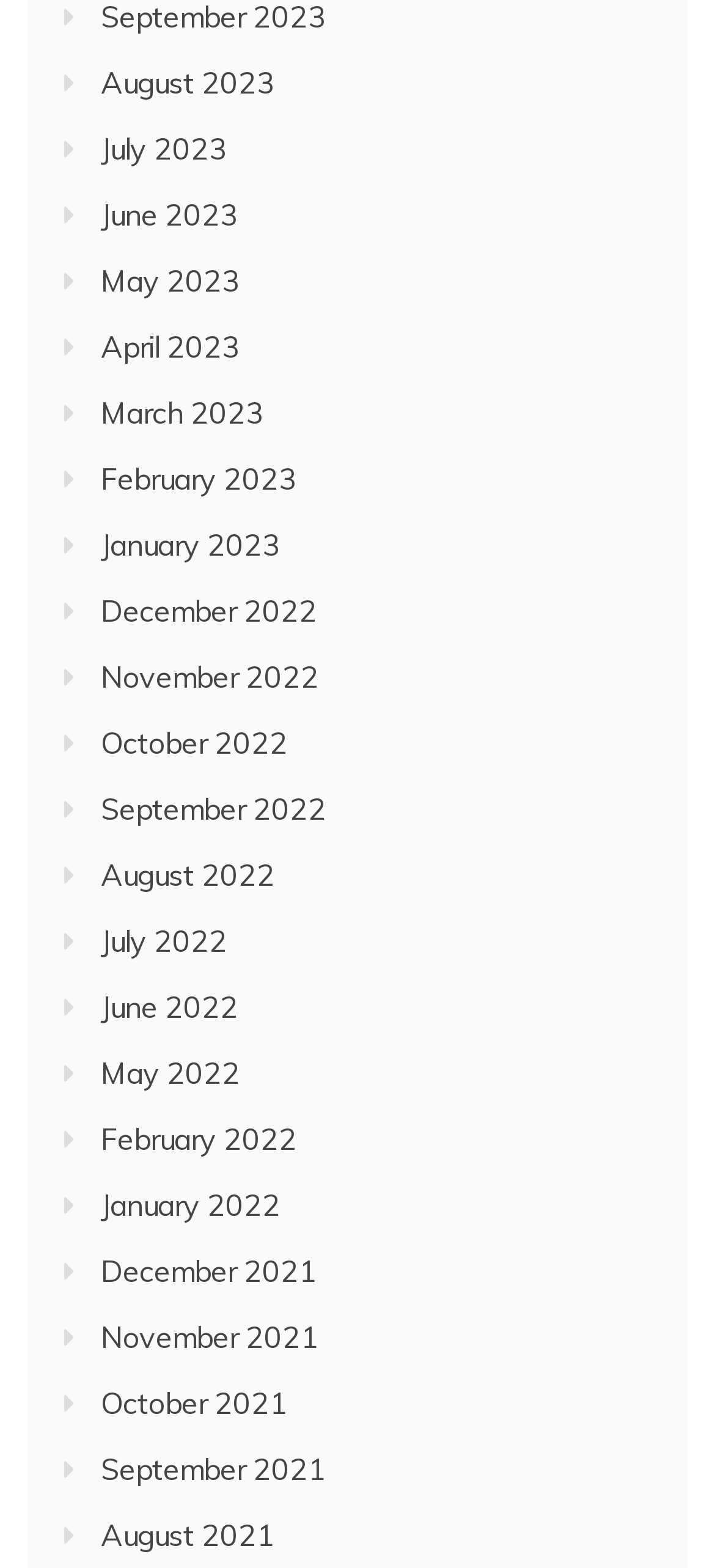How many links are there in the first row?
Please answer using one word or phrase, based on the screenshot.

4